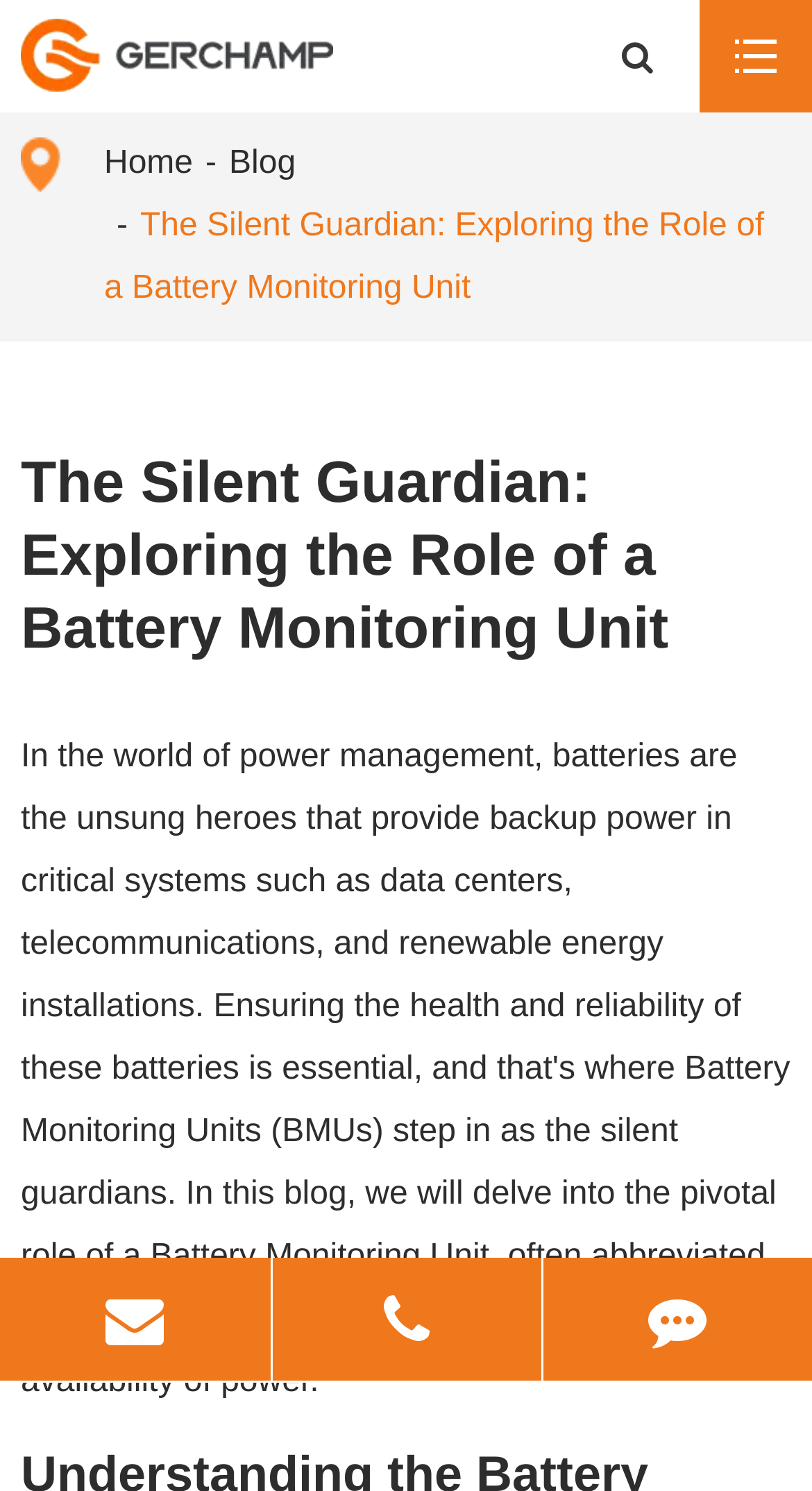Please determine the bounding box coordinates for the element with the description: "Home".

[0.128, 0.098, 0.238, 0.122]